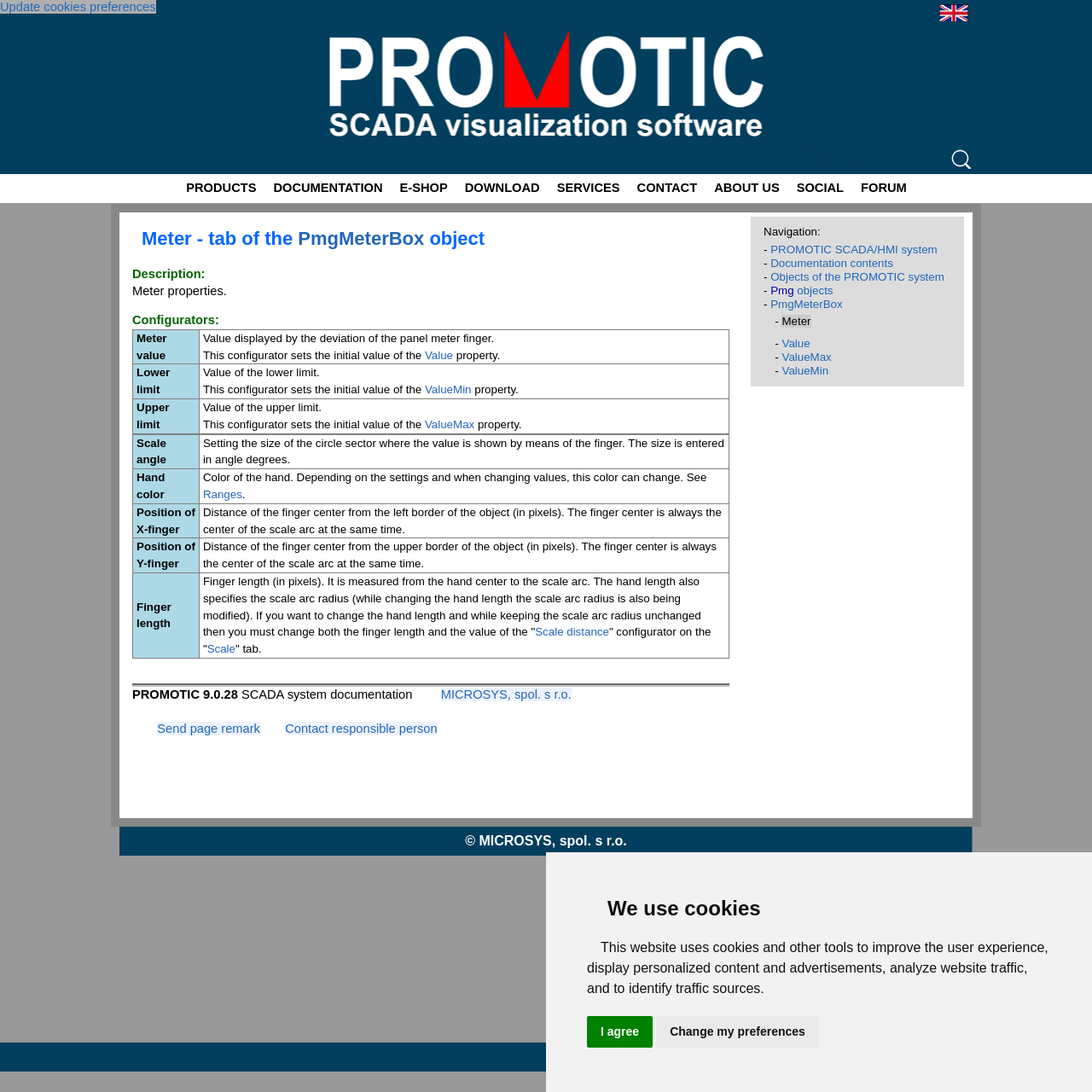Please specify the bounding box coordinates of the area that should be clicked to accomplish the following instruction: "Check the 'Value' property". The coordinates should consist of four float numbers between 0 and 1, i.e., [left, top, right, bottom].

[0.389, 0.319, 0.415, 0.331]